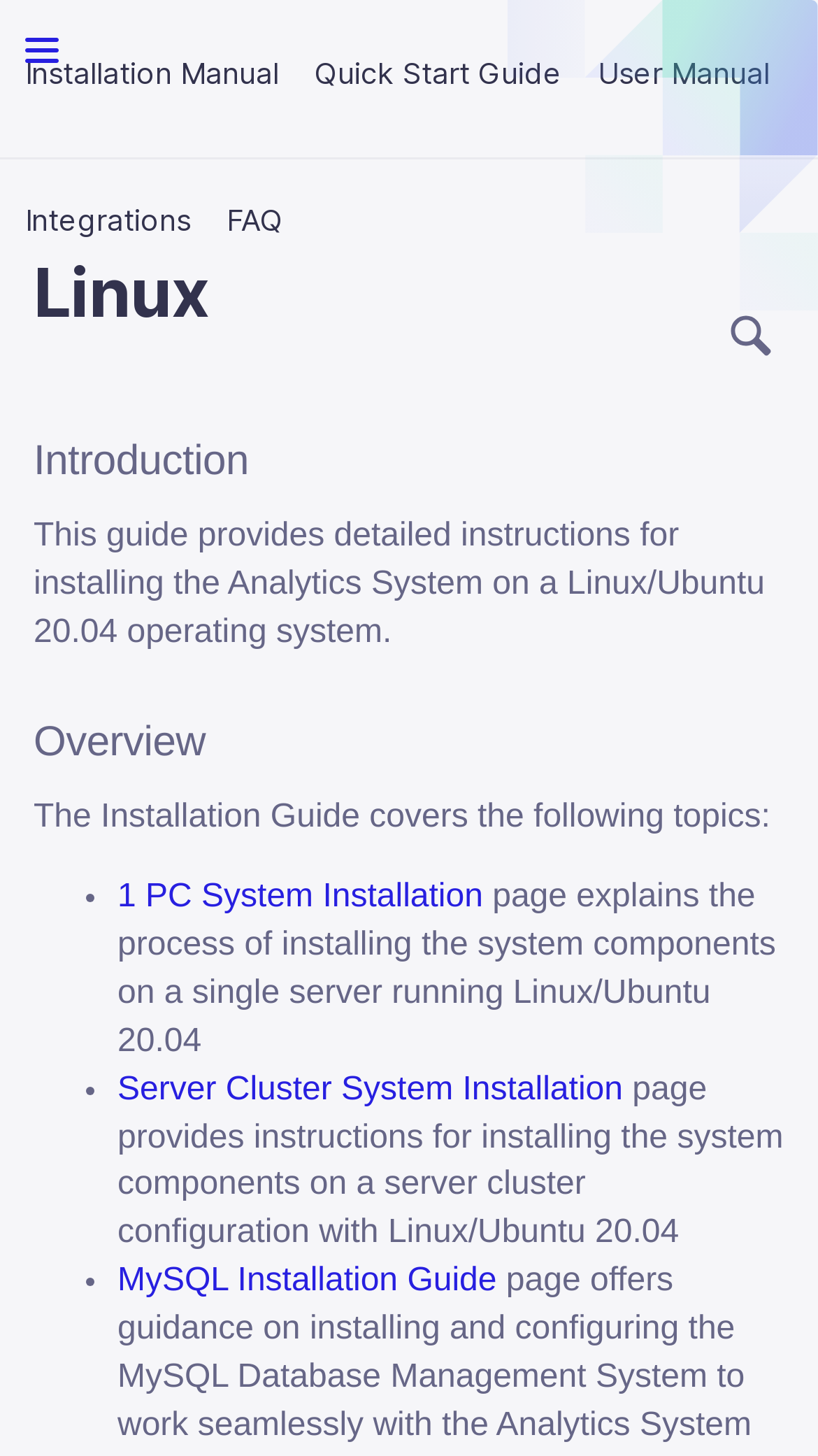Analyze the image and give a detailed response to the question:
What is the latest version of the Analytics System?

I found the answer by looking at the link '23.3 (latest)' which is located at the top of the webpage, indicating that 23.3 is the latest version of the Analytics System.